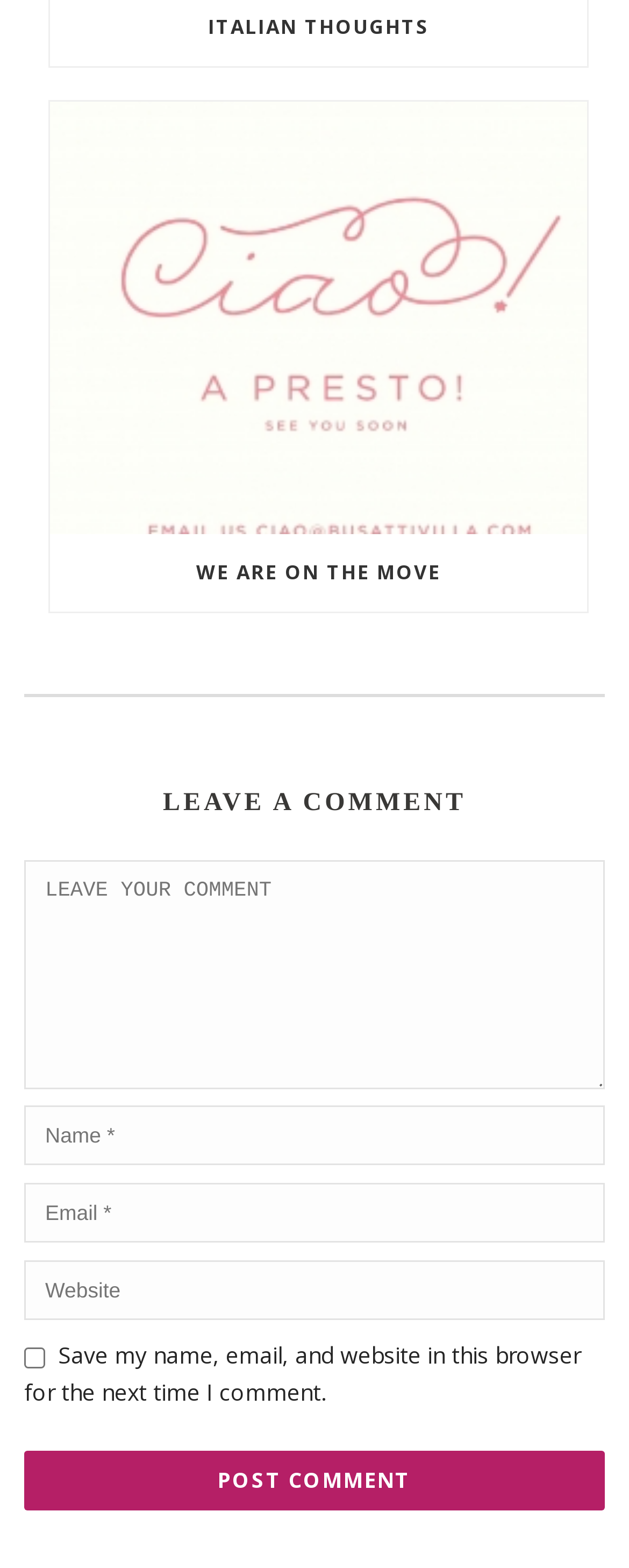What is the purpose of the textboxes?
Could you please answer the question thoroughly and with as much detail as possible?

The textboxes are labeled as 'LEAVE YOUR COMMENT', 'Name *', 'Email *', and 'Website', which suggests that they are used to input information related to leaving a comment on the webpage. The required fields are marked with an asterisk, indicating that they must be filled in order to submit the comment.